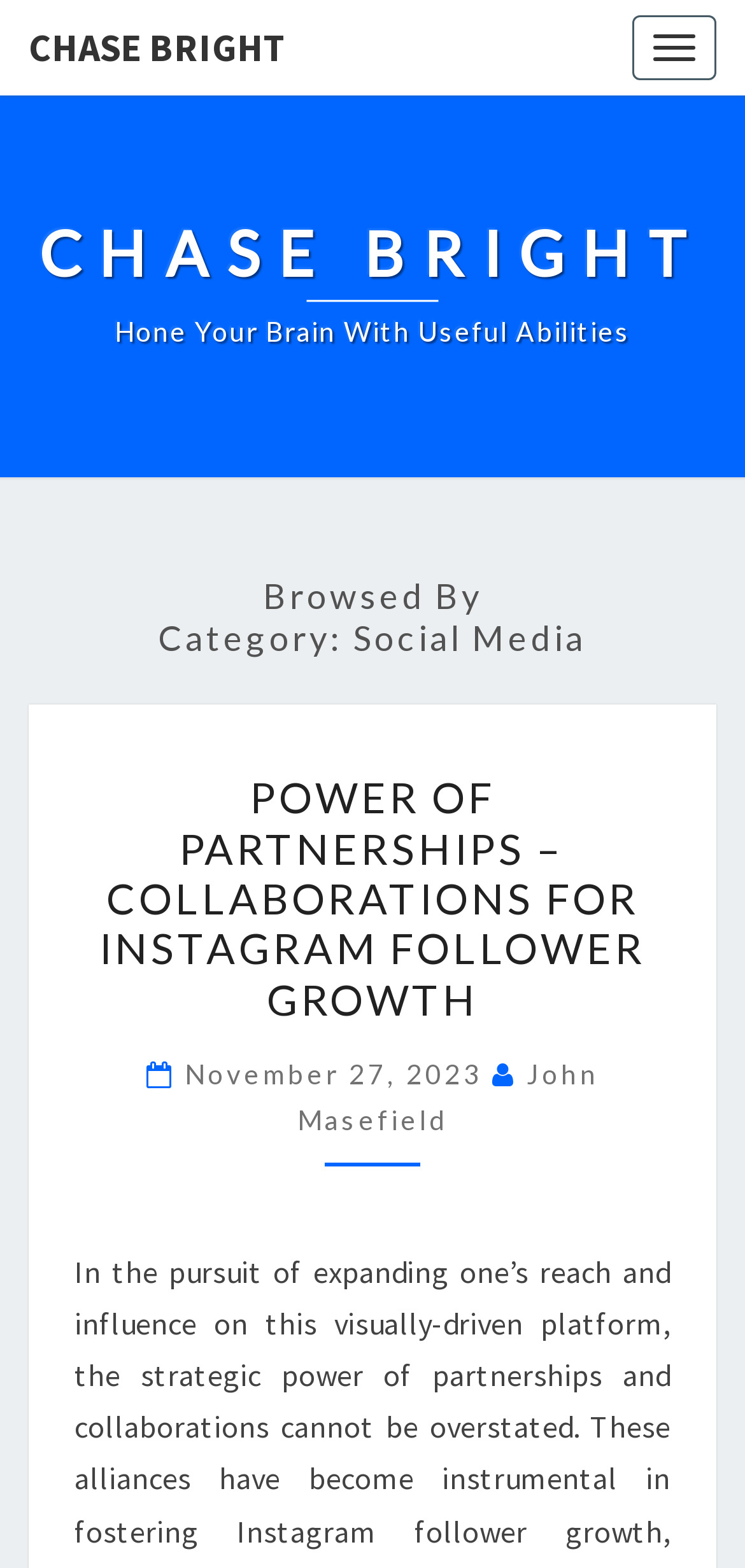Identify the bounding box coordinates for the UI element described as follows: November 27, 2023. Use the format (top-left x, top-left y, bottom-right x, bottom-right y) and ensure all values are floating point numbers between 0 and 1.

[0.247, 0.675, 0.66, 0.695]